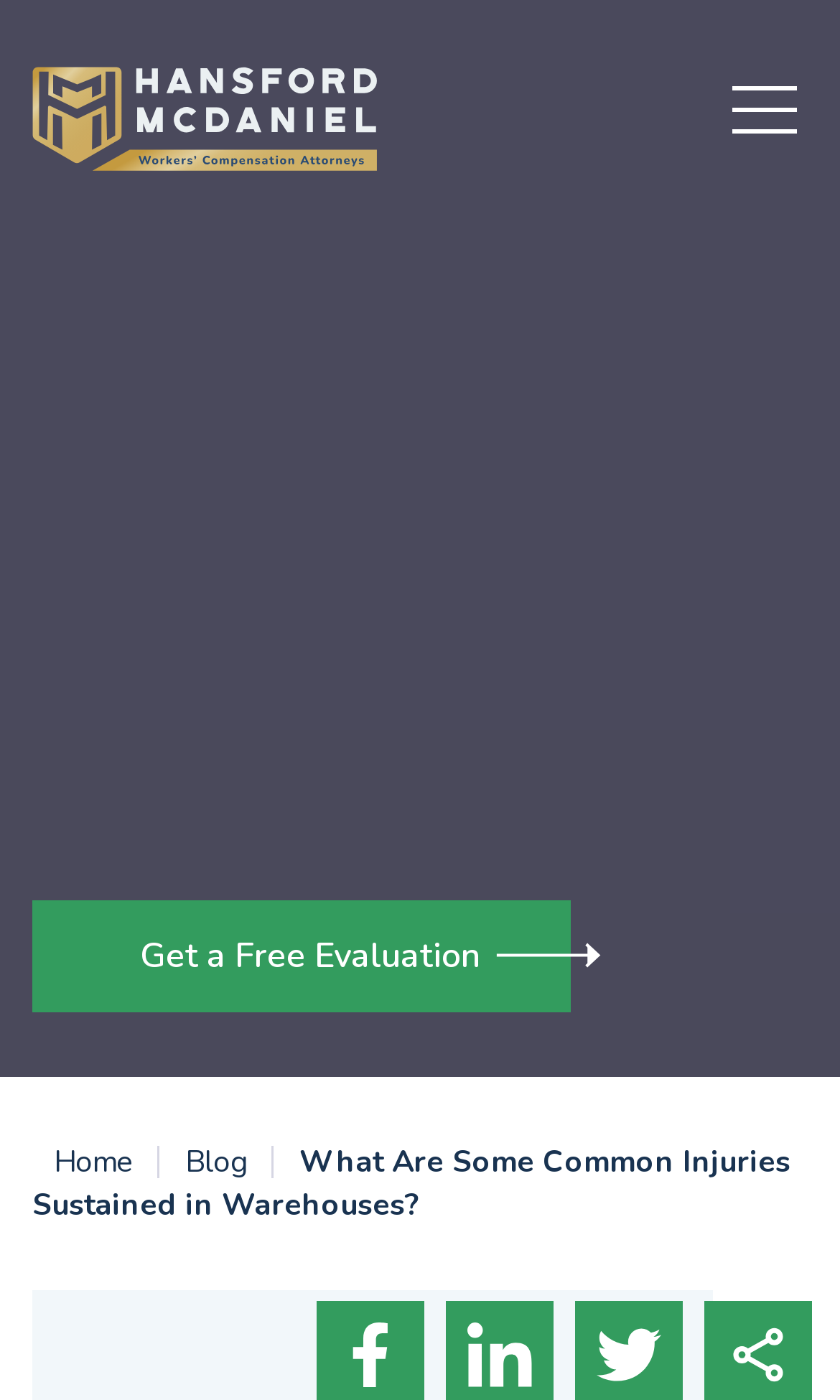Offer a detailed explanation of the webpage layout and contents.

The webpage appears to be a blog article or informational page about common injuries sustained in warehouses, specifically related to workers' compensation. At the top left of the page, there is a logo of "Hansford McDaniel – Workers' Compensation Attorneys" accompanied by a link to the logo. 

To the top right, there is a button to toggle navigation, which controls a dropdown menu. Below the logo, there are three links: "Get a Free Evaluation", "Home", and "Blog", arranged from left to right. 

The main content of the page is headed by a title "What Are Some Common Injuries Sustained in Warehouses?" which takes up most of the width of the page. At the bottom right of the title, there are four social media links to share the content on Facebook, LinkedIn, Twitter, and to copy the page link.